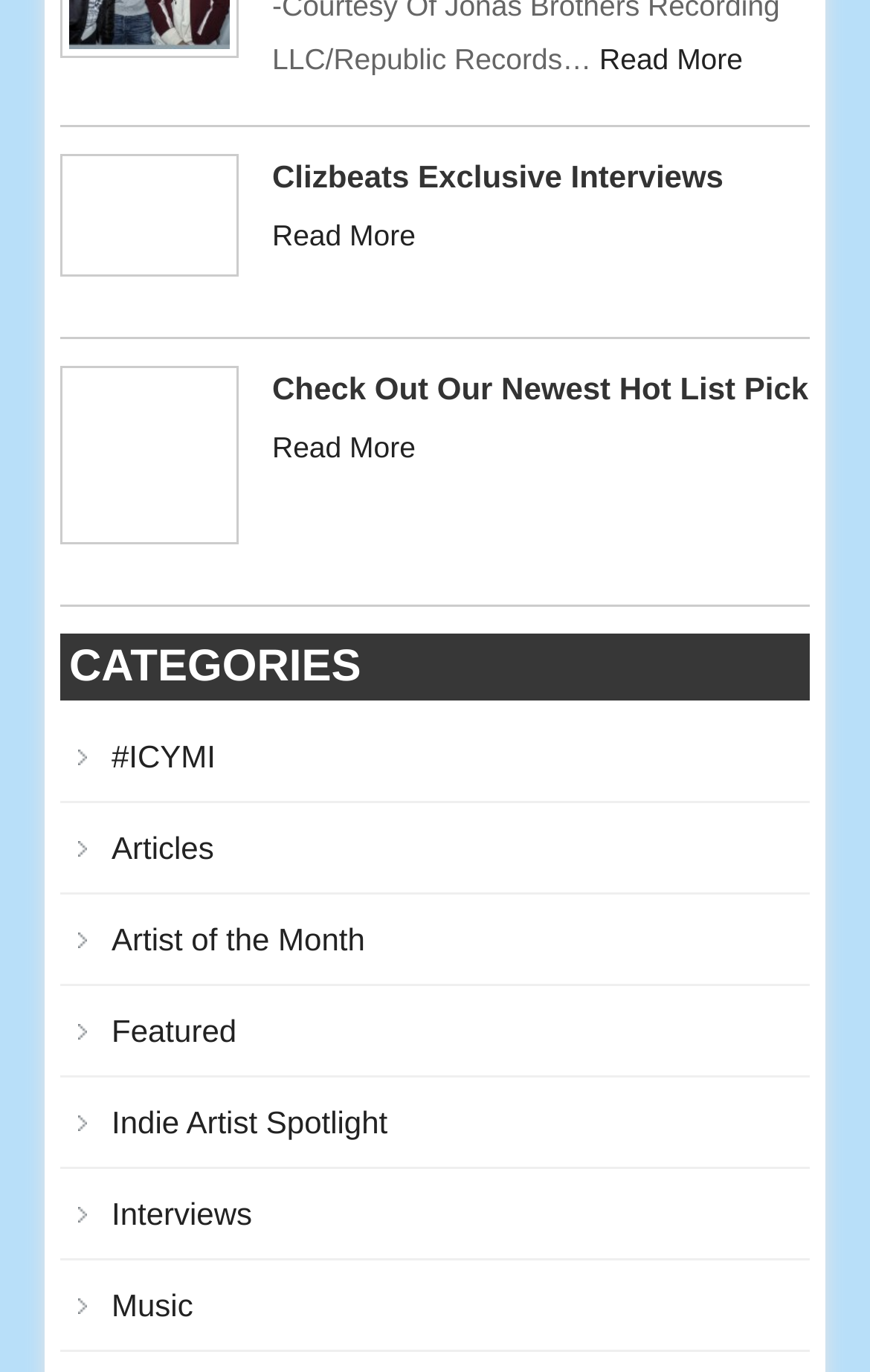Please give a short response to the question using one word or a phrase:
How many hot list picks are there?

1